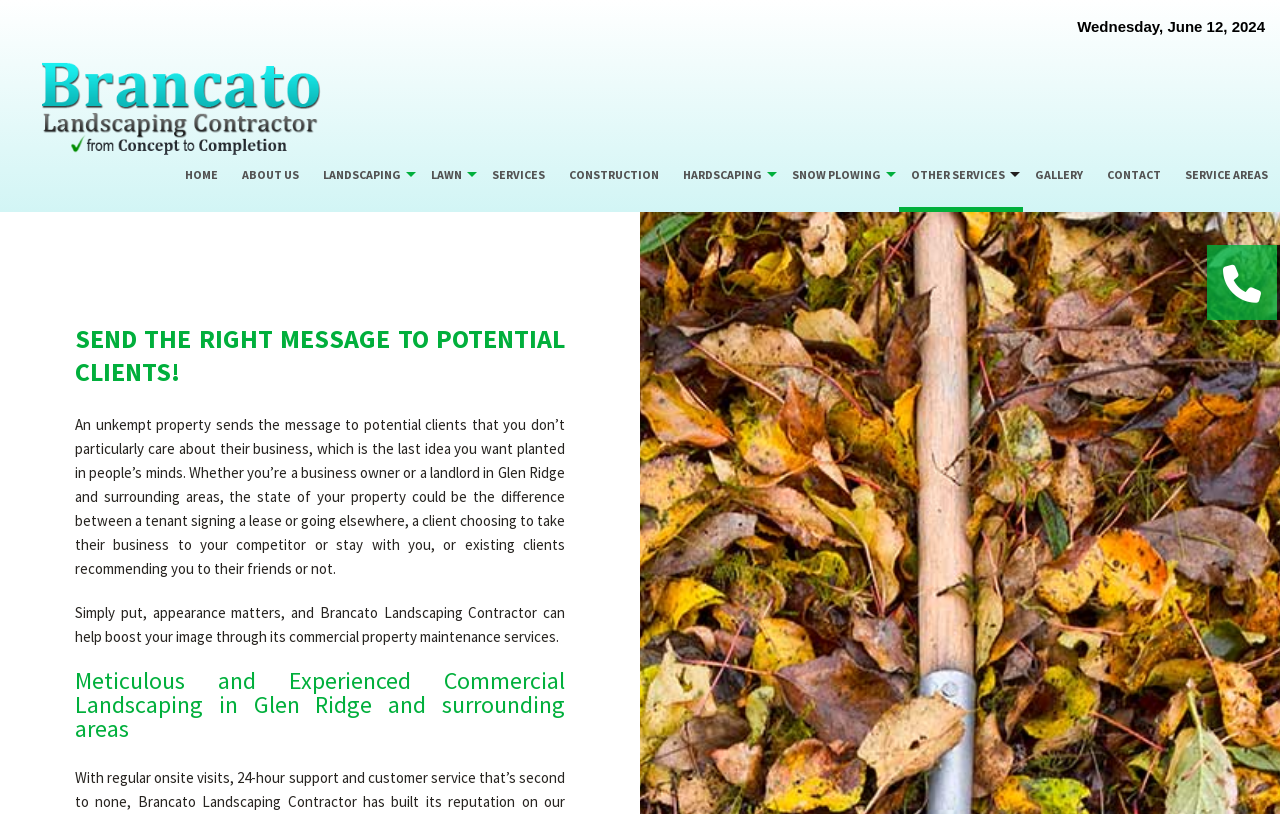Can you find the bounding box coordinates for the element that needs to be clicked to execute this instruction: "Check the GALLERY"? The coordinates should be given as four float numbers between 0 and 1, i.e., [left, top, right, bottom].

[0.799, 0.174, 0.855, 0.254]